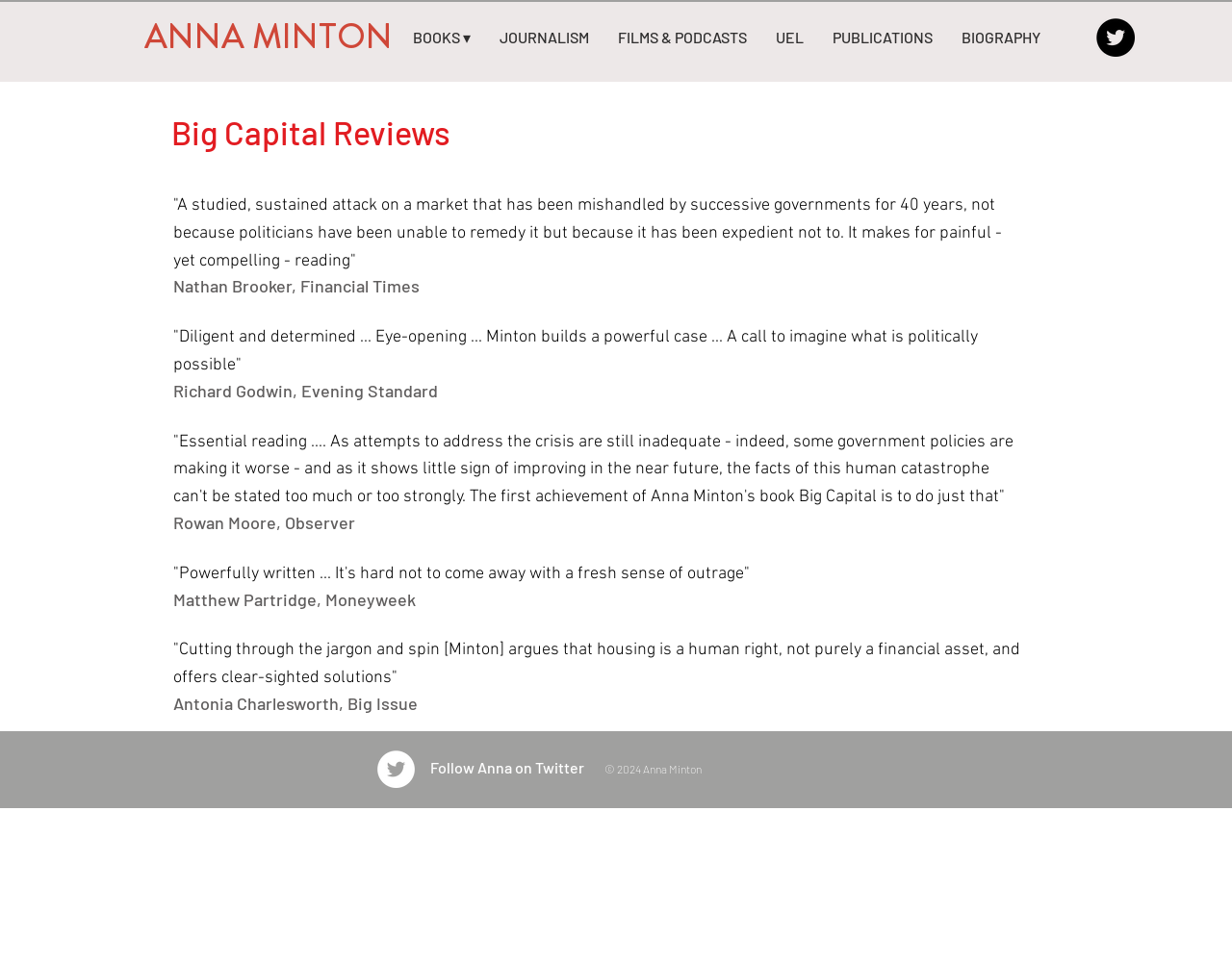With reference to the screenshot, provide a detailed response to the question below:
What is the topic of Anna Minton's book?

Although the topic is not explicitly stated, the quotes from reviewers and the title 'Big Capital' suggest that the book is about the housing market and its issues.